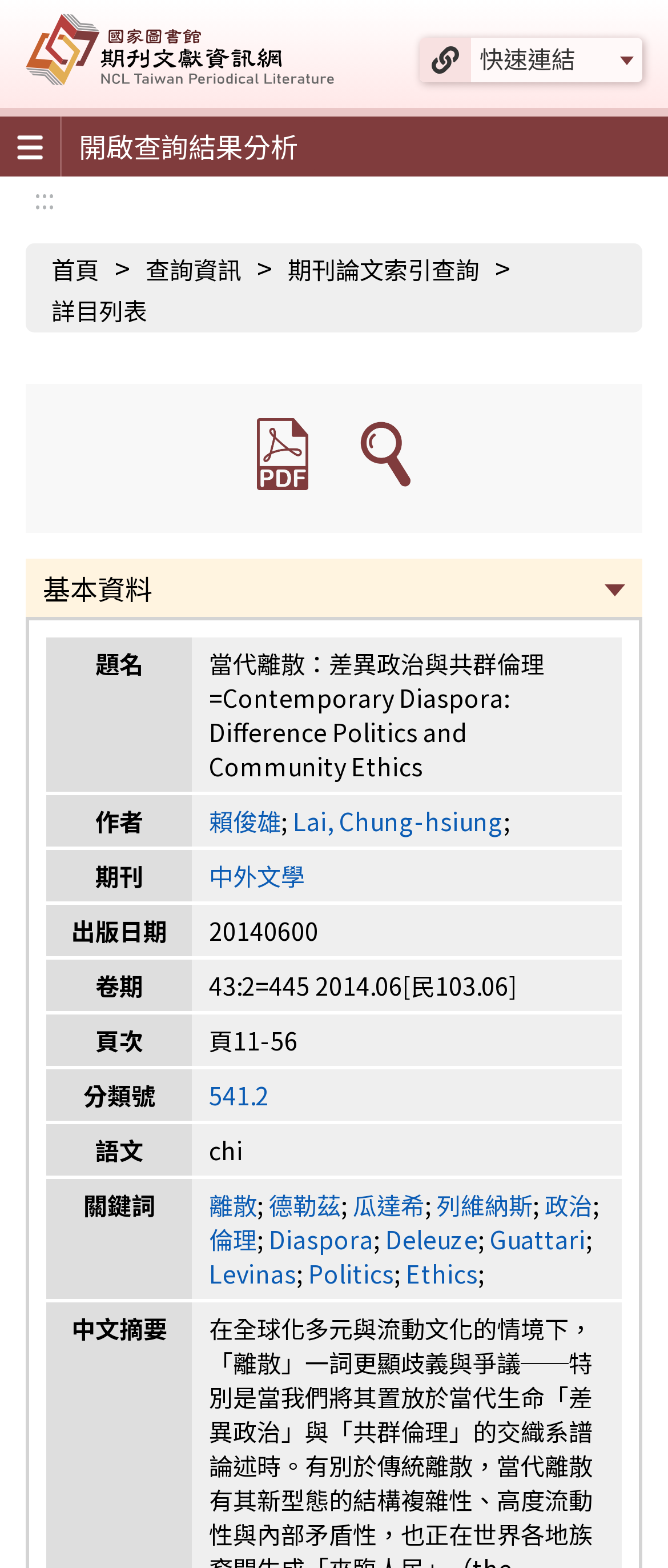Please predict the bounding box coordinates of the element's region where a click is necessary to complete the following instruction: "Download the PDF file". The coordinates should be represented by four float numbers between 0 and 1, i.e., [left, top, right, bottom].

[0.385, 0.267, 0.462, 0.318]